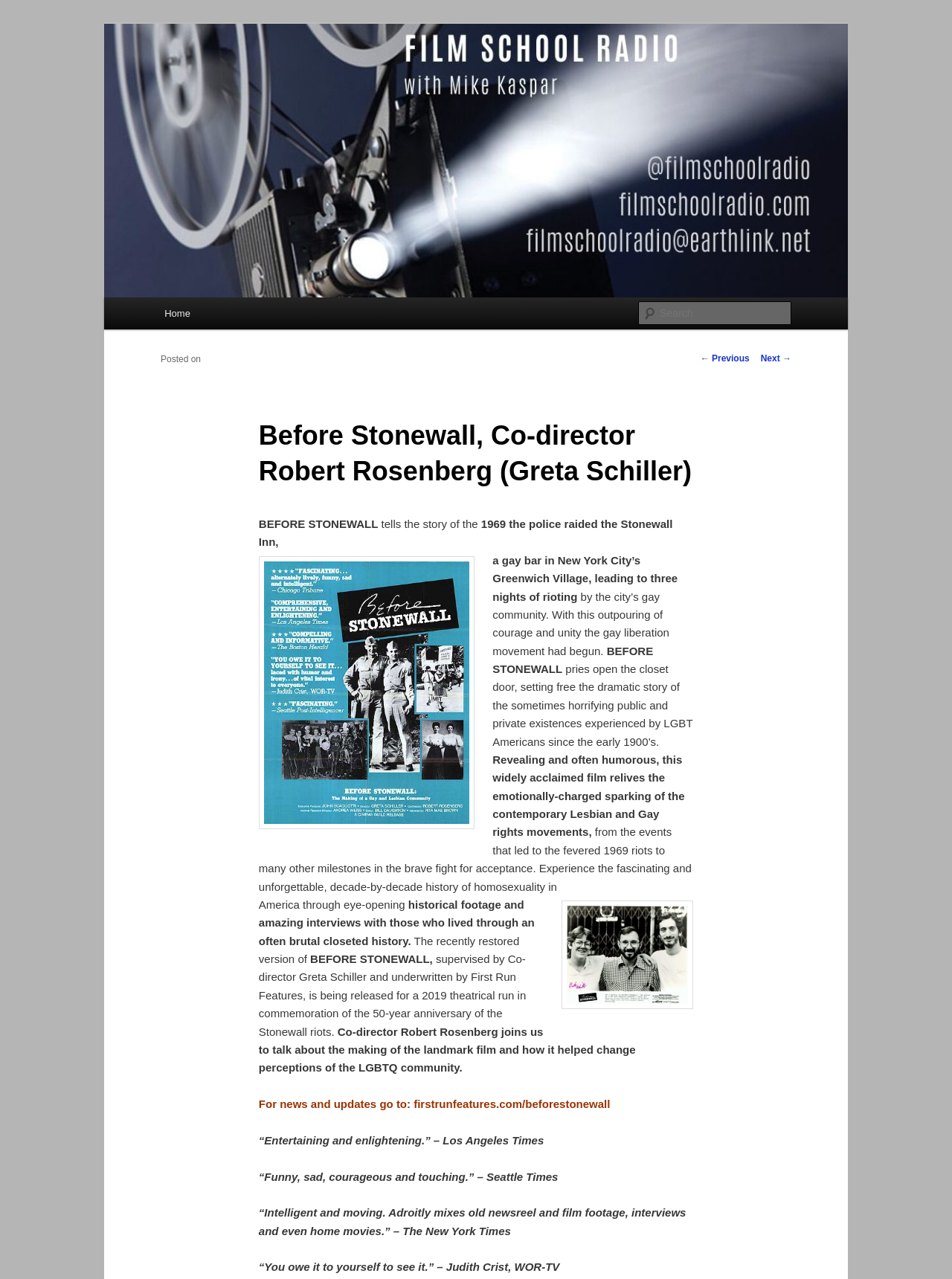What is the topic of the film 'Before Stonewall'?
Look at the screenshot and respond with one word or a short phrase.

LGBTQ community